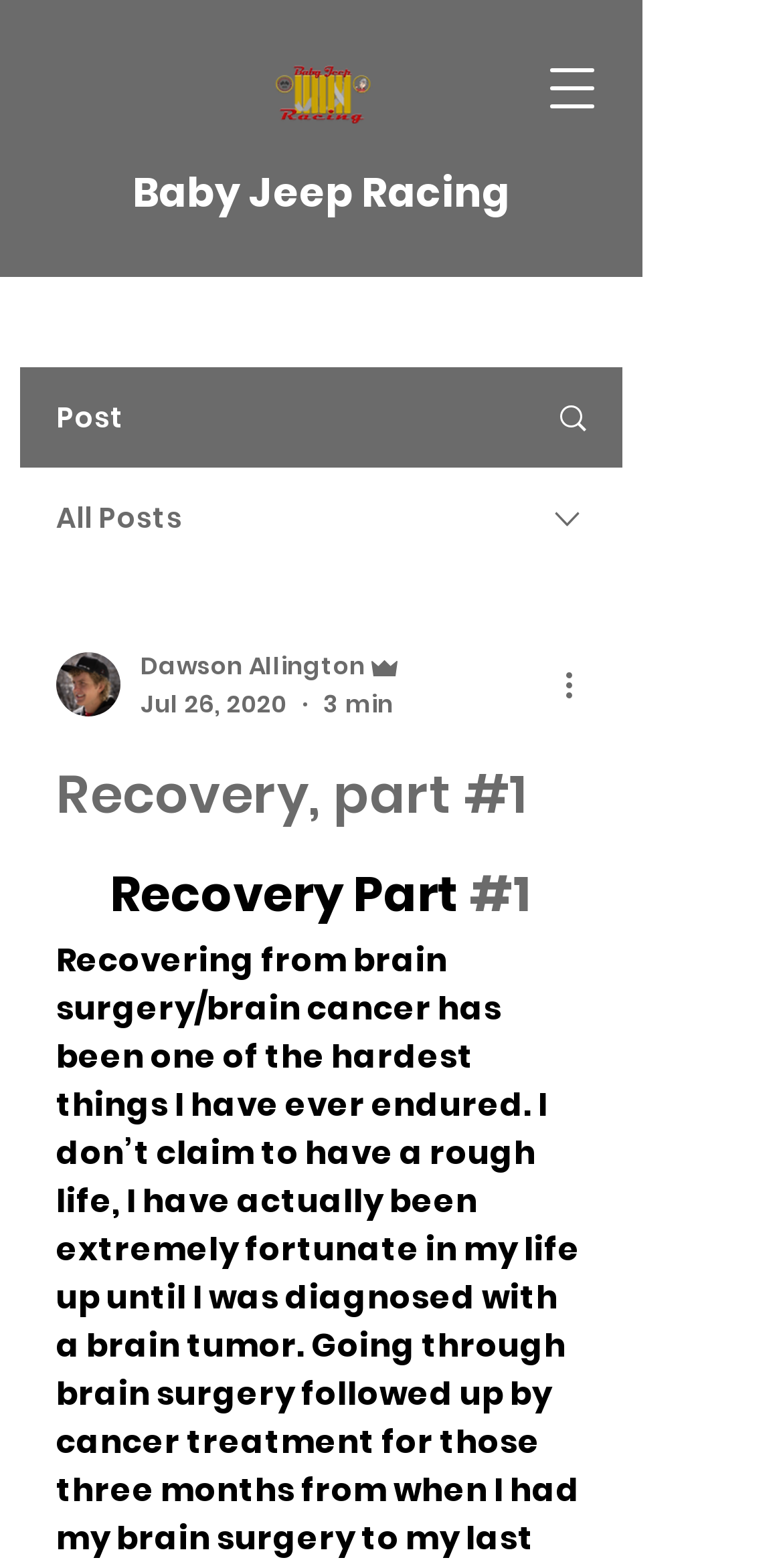Can you give a comprehensive explanation to the question given the content of the image?
What is the title of the current post?

I found the title of the post by looking at the heading element that contains the text 'Recovery Part #1'. This element is located below the author's name and picture.